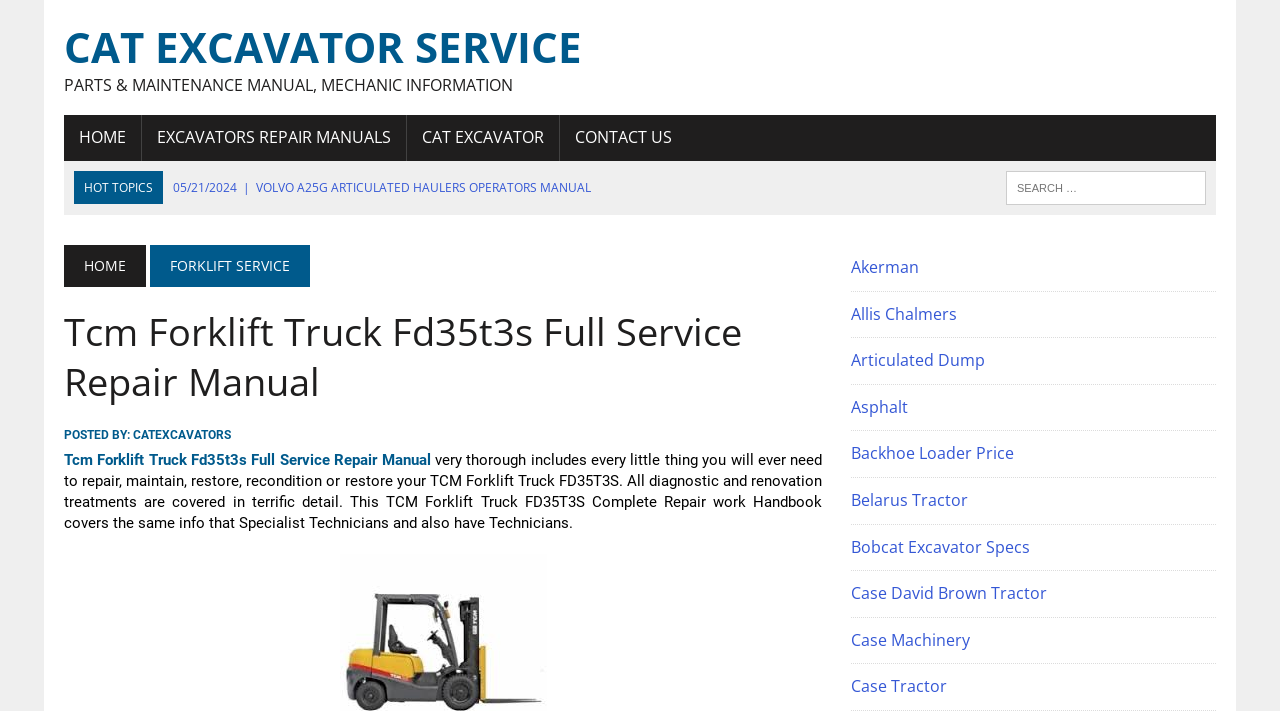Extract the bounding box coordinates of the UI element described by: "Akerman". The coordinates should include four float numbers ranging from 0 to 1, e.g., [left, top, right, bottom].

[0.665, 0.36, 0.718, 0.391]